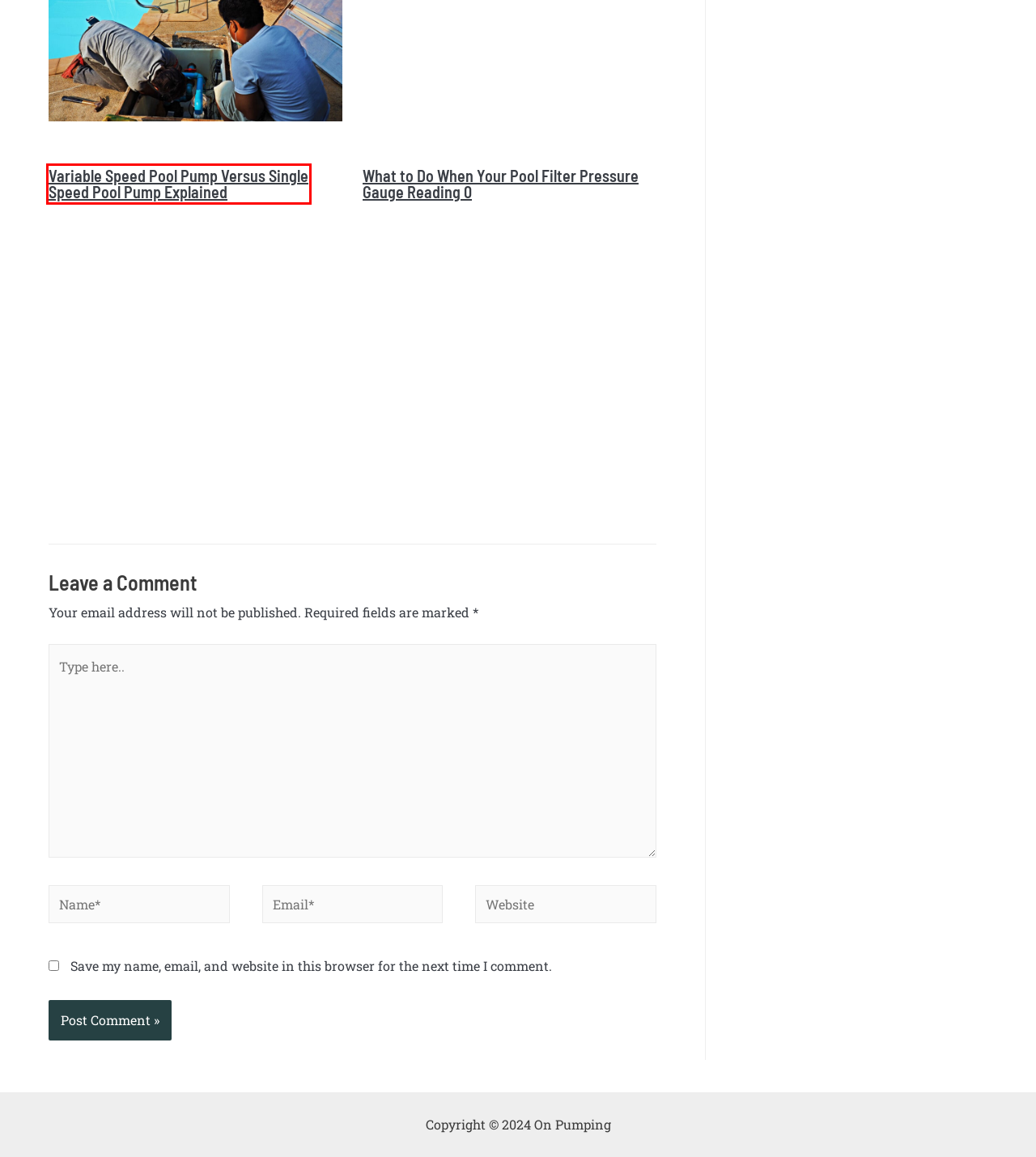Analyze the webpage screenshot with a red bounding box highlighting a UI element. Select the description that best matches the new webpage after clicking the highlighted element. Here are the options:
A. Unlocking the Secrets: How Does a Vacuum Pump Work?
B. Pool Heat Pump vs Gas Heater: Choosing the Perfect Heating System
C. Pool Pump Not Pulling Water? Here's What You Need to Do
D. Affiliate Disclosure | On Pumping
E. Home | On Pumping
F. Variable Speed Pool Pump Versus Single Speed Pool Pump Explained
G. What to Do When Your Pool Filter Pressure Gauge Reading 0
H. Most Common 3 Pool Filter Types, Uses, Advantages and Disadvantages

F